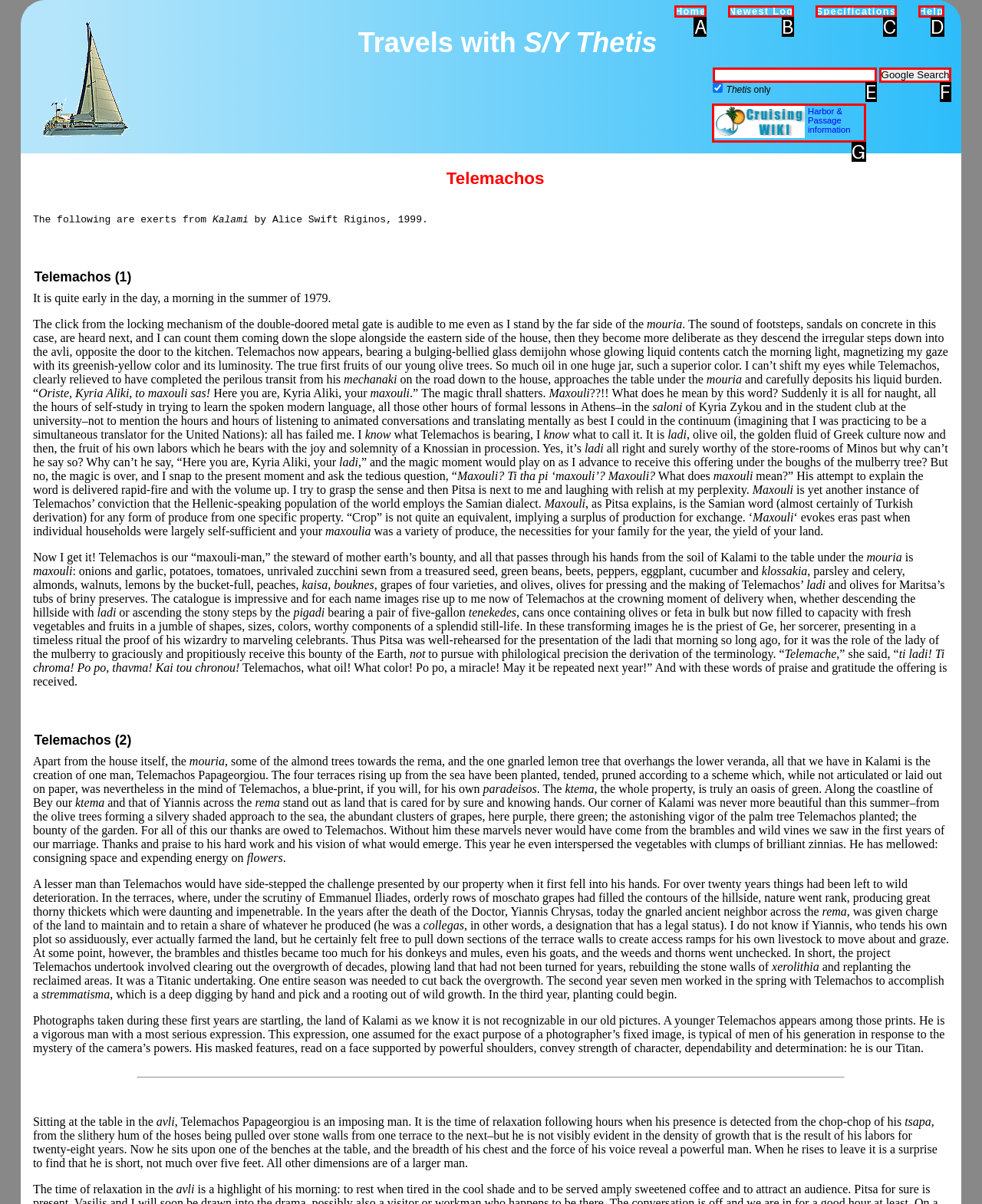Determine the HTML element that best matches this description: Newest Log from the given choices. Respond with the corresponding letter.

B